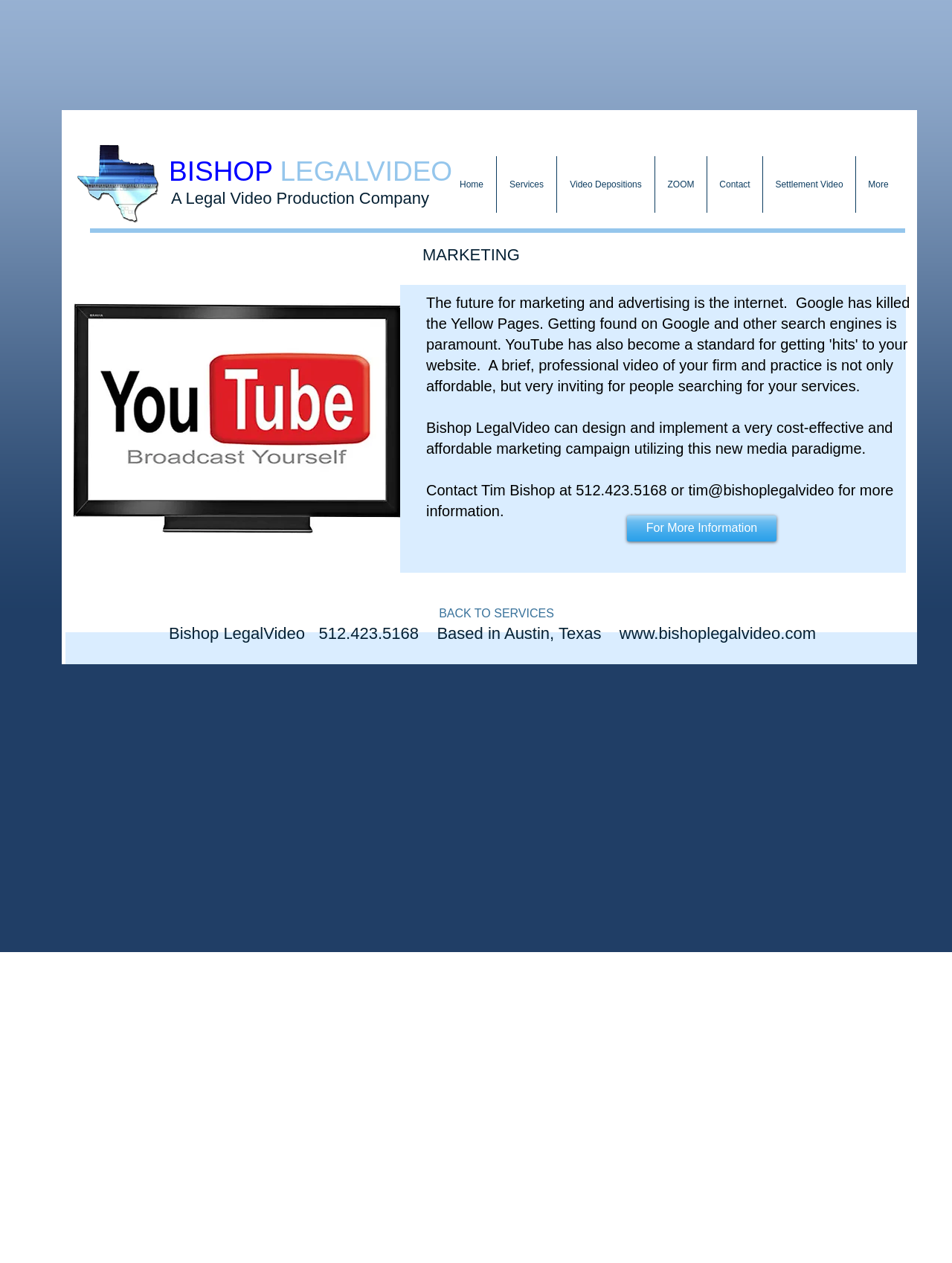Please identify the bounding box coordinates of where to click in order to follow the instruction: "click on Settlement Video".

[0.802, 0.124, 0.898, 0.168]